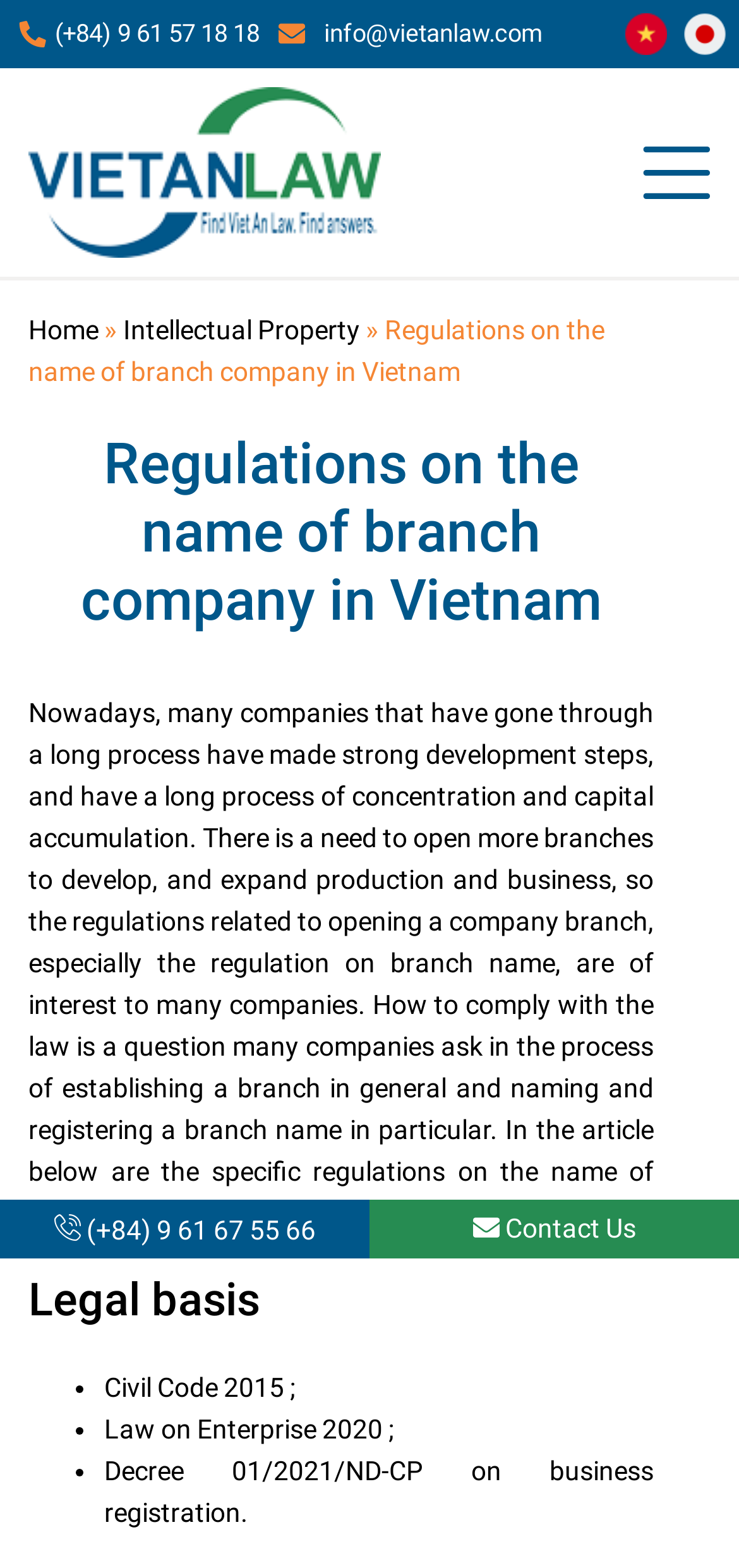Determine the bounding box coordinates for the area that needs to be clicked to fulfill this task: "Navigate to Home page". The coordinates must be given as four float numbers between 0 and 1, i.e., [left, top, right, bottom].

[0.038, 0.201, 0.133, 0.22]